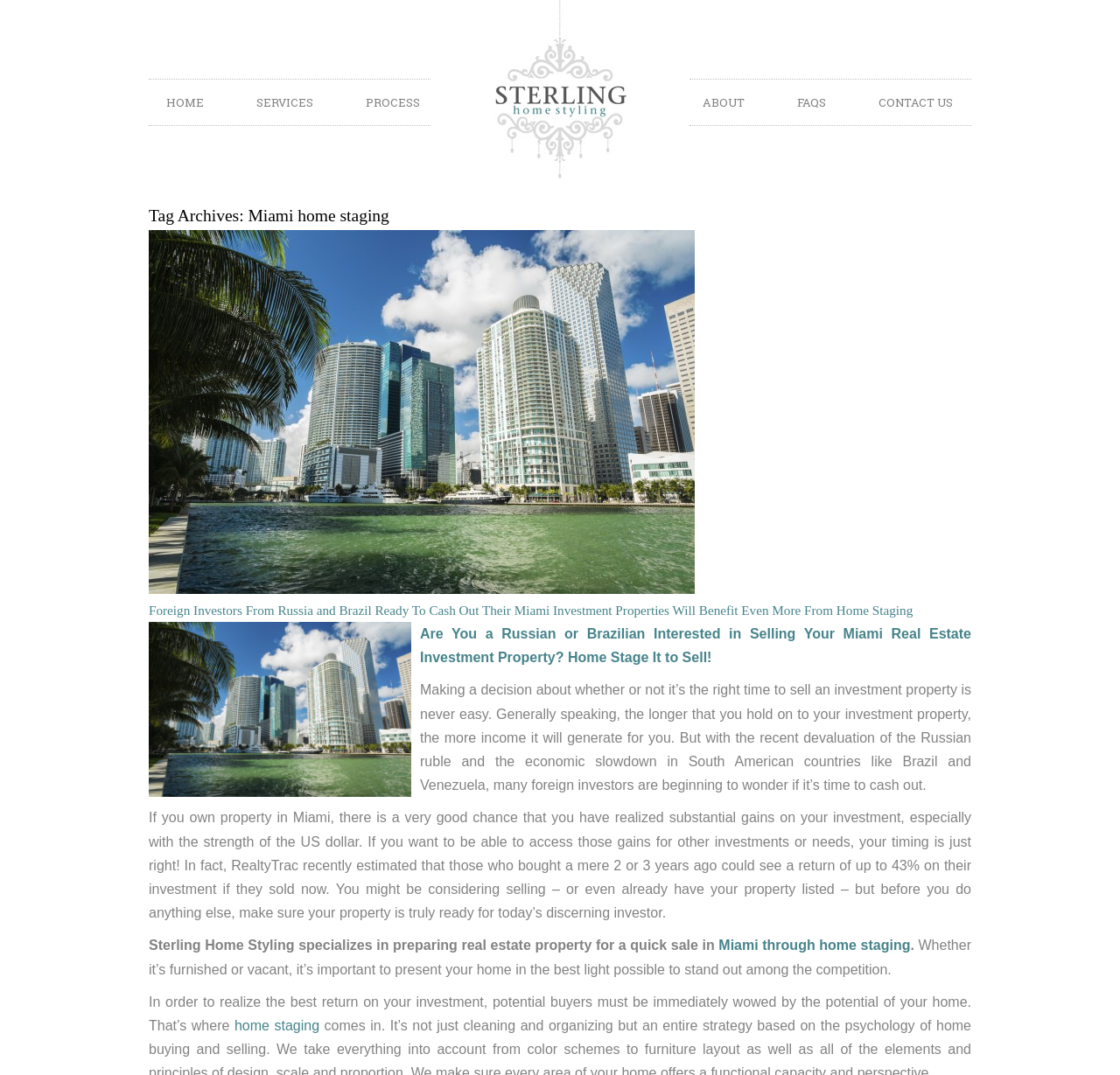Please find the bounding box coordinates of the section that needs to be clicked to achieve this instruction: "Click CONTACT US".

[0.784, 0.074, 0.851, 0.116]